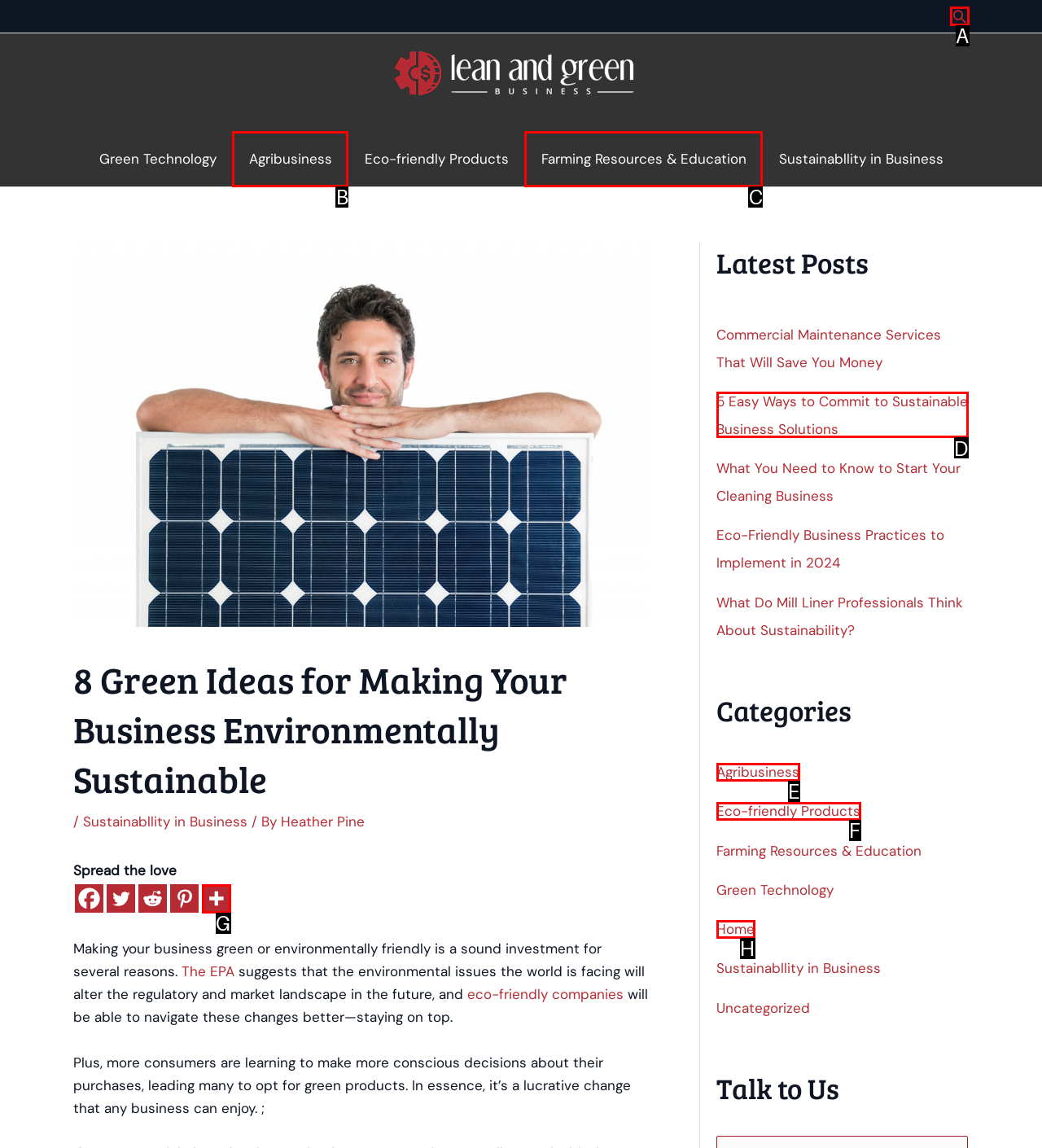Identify the correct UI element to click on to achieve the task: Search for something. Provide the letter of the appropriate element directly from the available choices.

A